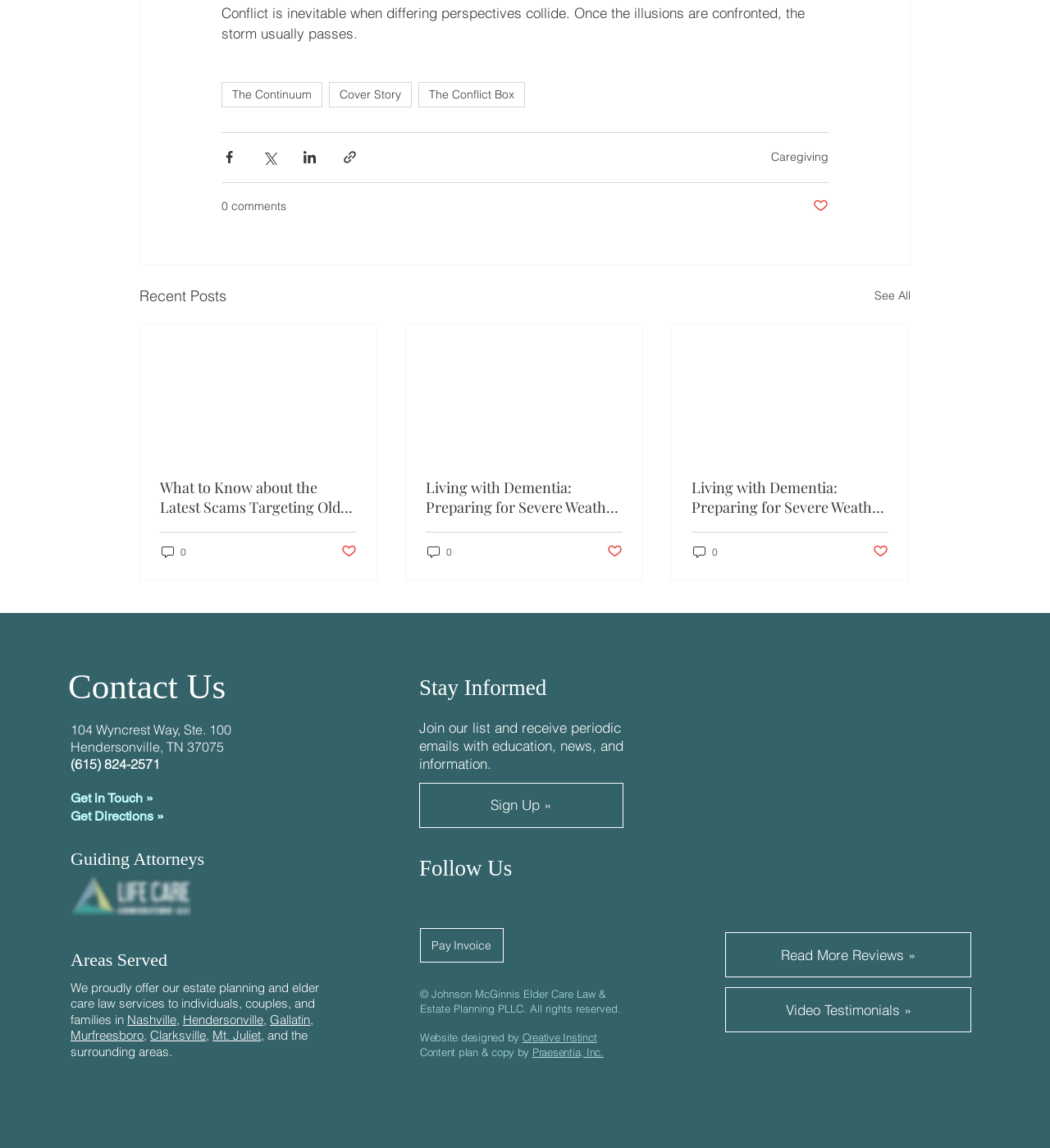Can you pinpoint the bounding box coordinates for the clickable element required for this instruction: "Check the post date 'APRIL 19, 2024'"? The coordinates should be four float numbers between 0 and 1, i.e., [left, top, right, bottom].

None